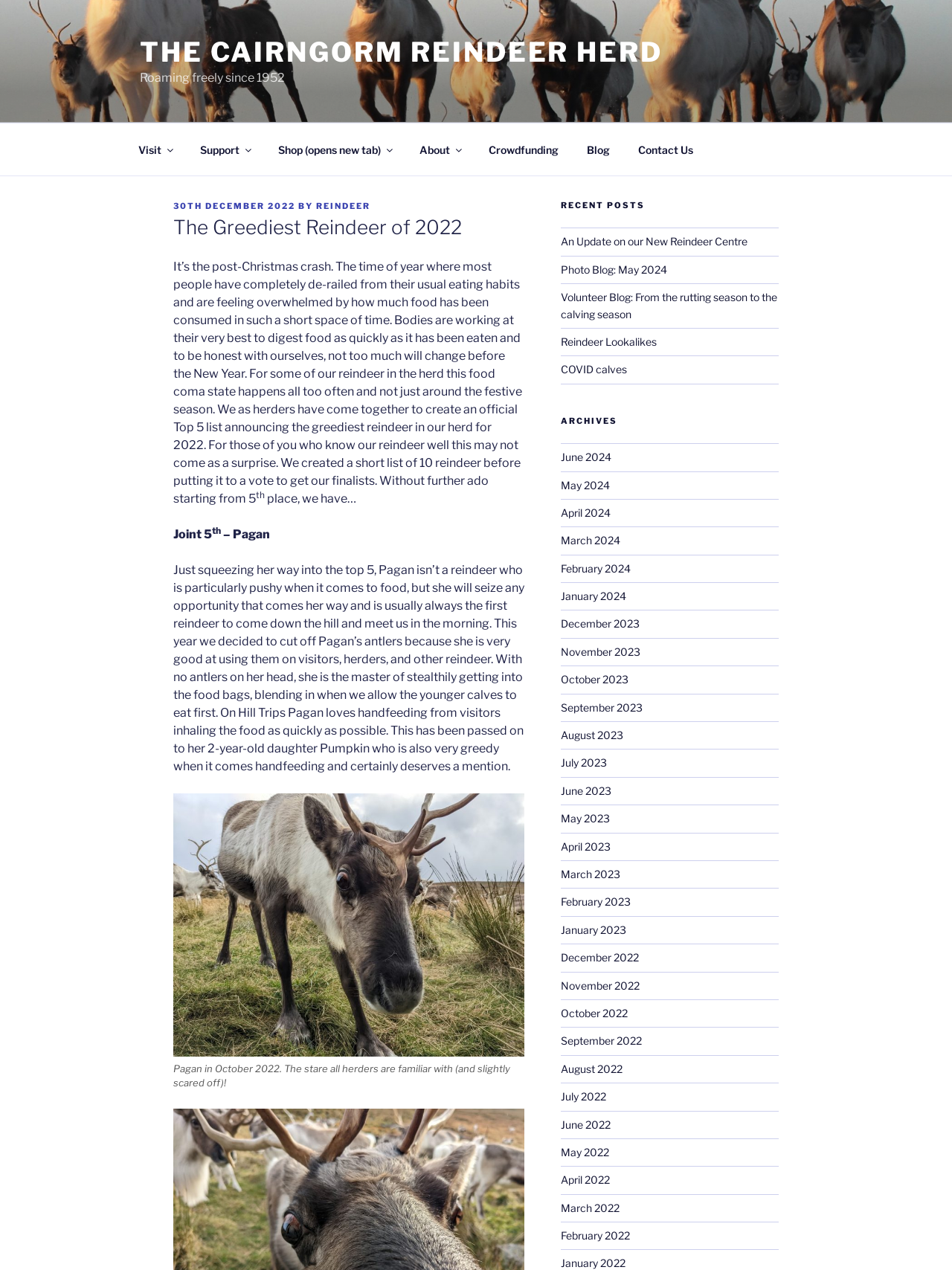Please identify the coordinates of the bounding box for the clickable region that will accomplish this instruction: "Click on the 'Visit' link".

[0.131, 0.103, 0.194, 0.132]